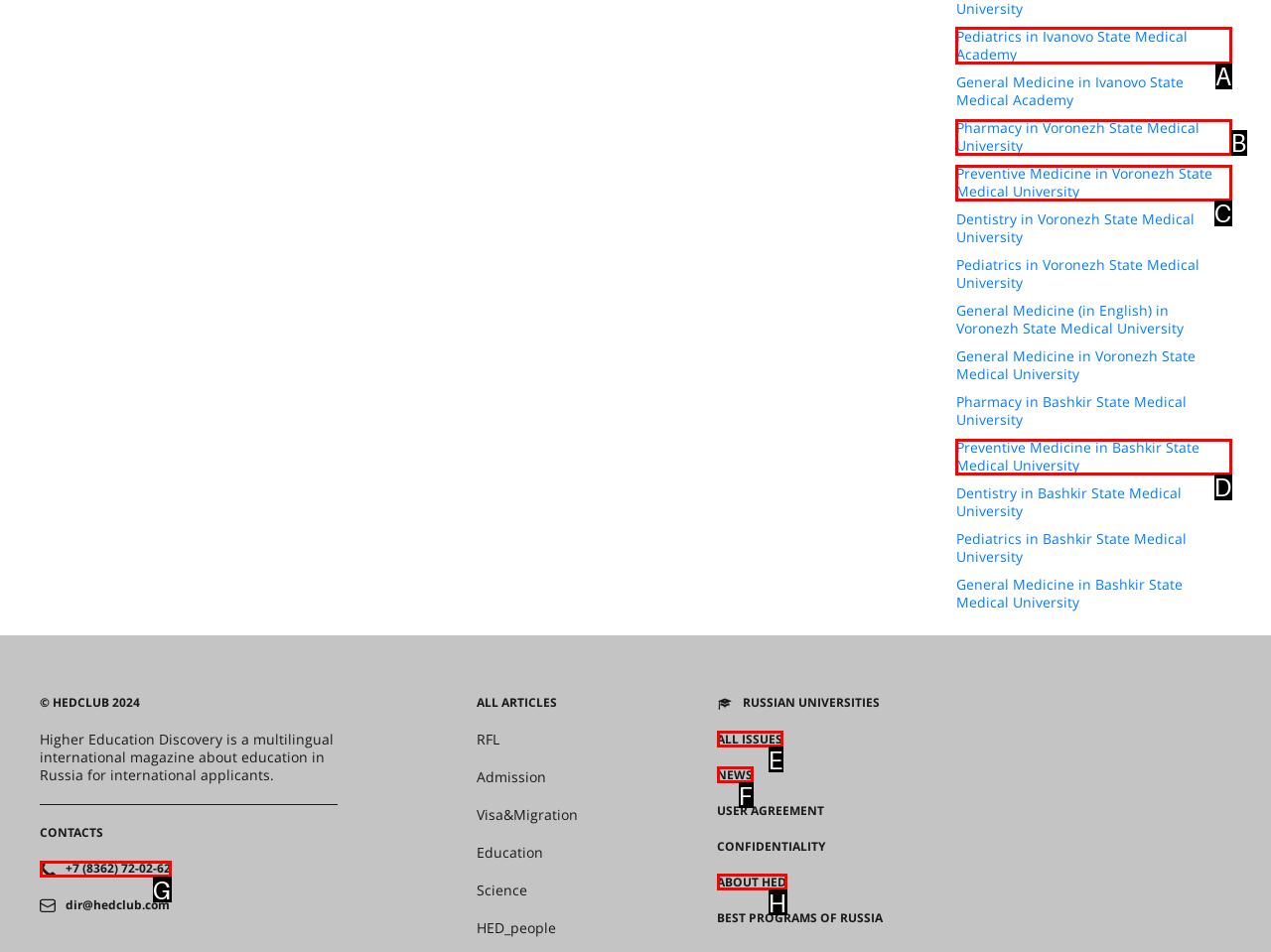Tell me which one HTML element I should click to complete this task: Click the Instagram link Answer with the option's letter from the given choices directly.

None